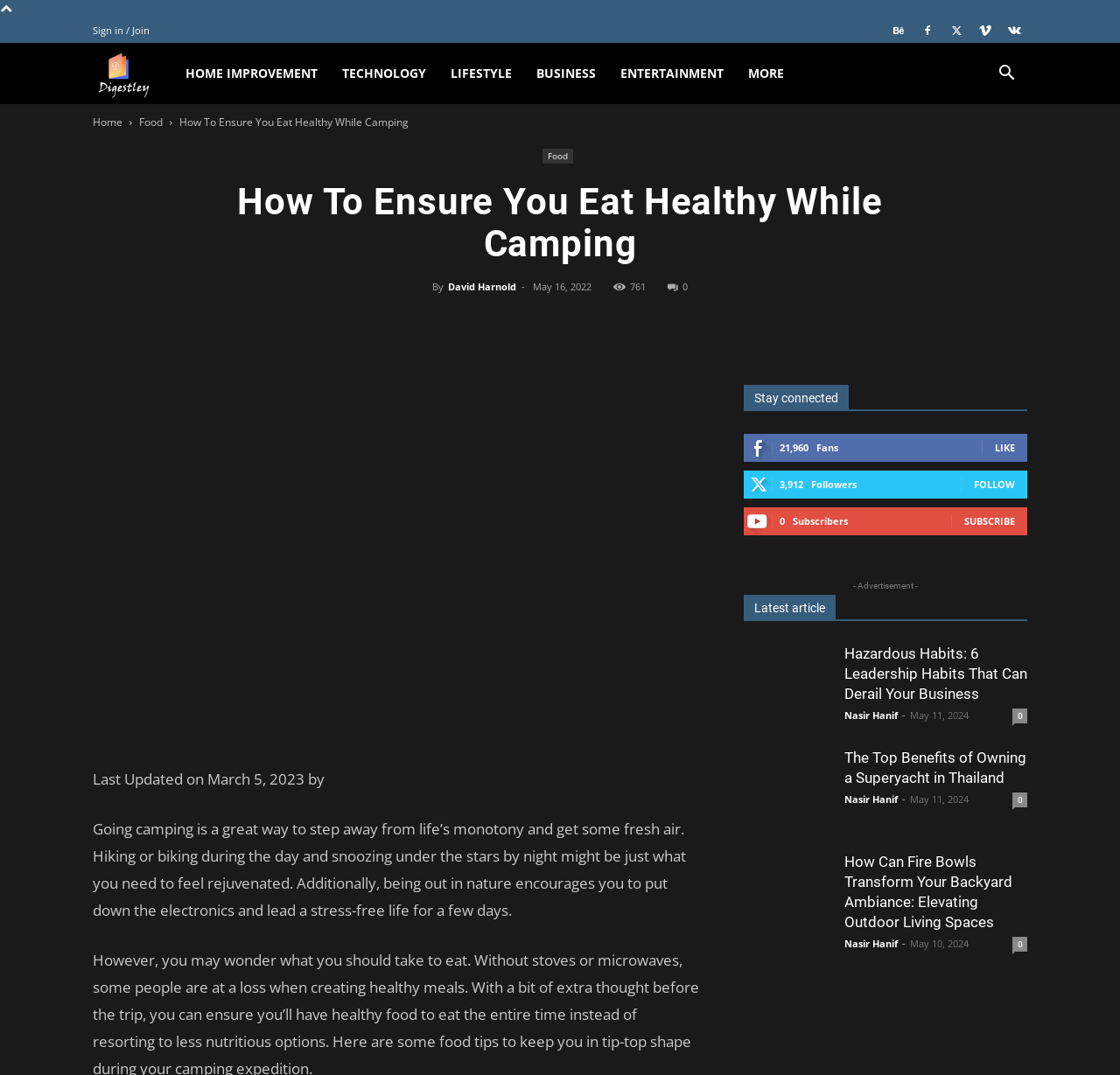Identify the bounding box coordinates for the element that needs to be clicked to fulfill this instruction: "Click the Submit button". Provide the coordinates in the format of four float numbers between 0 and 1: [left, top, right, bottom].

None